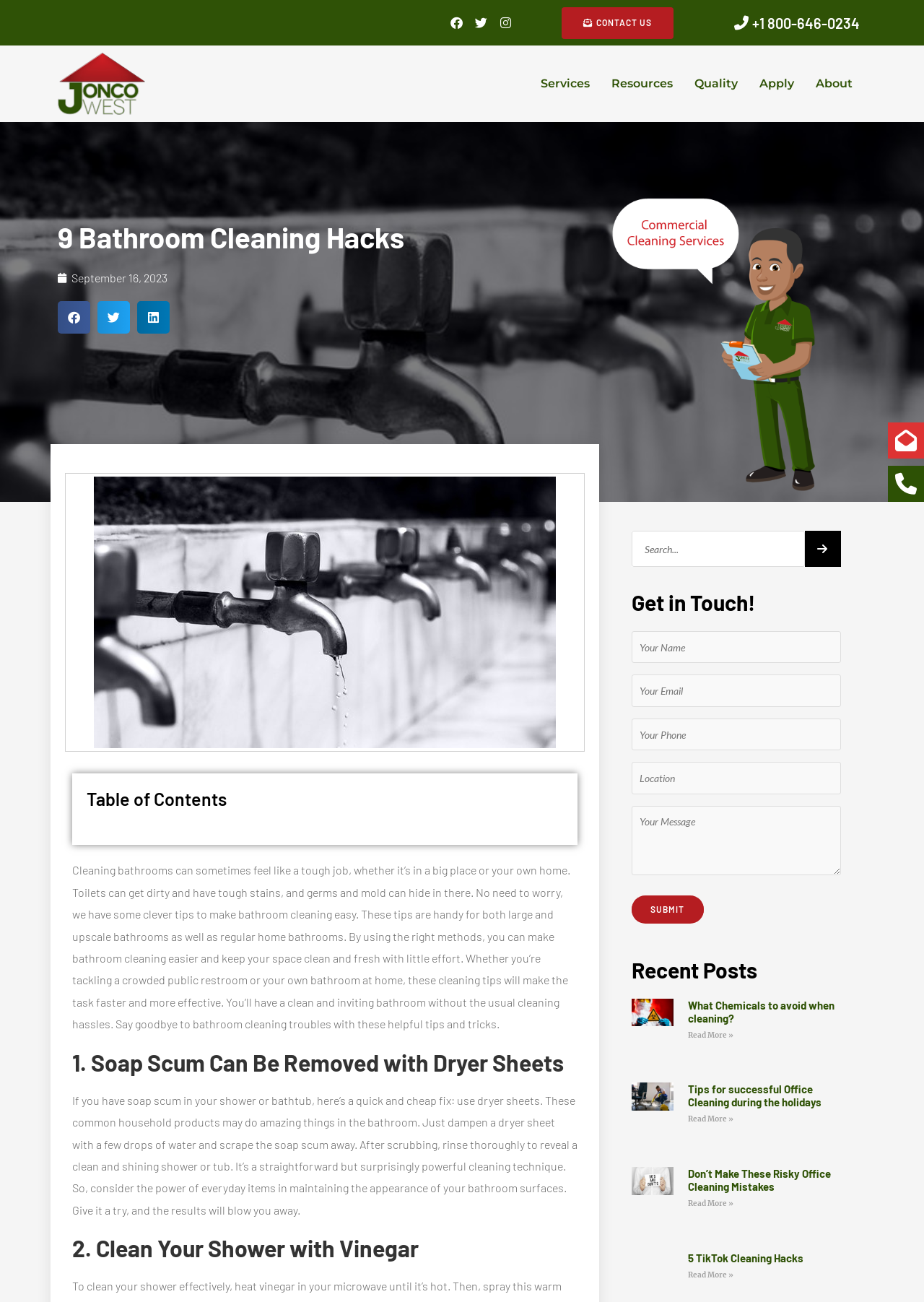Please identify the bounding box coordinates of the element that needs to be clicked to execute the following command: "Read more about What Chemicals to avoid when cleaning?". Provide the bounding box using four float numbers between 0 and 1, formatted as [left, top, right, bottom].

[0.745, 0.791, 0.794, 0.798]